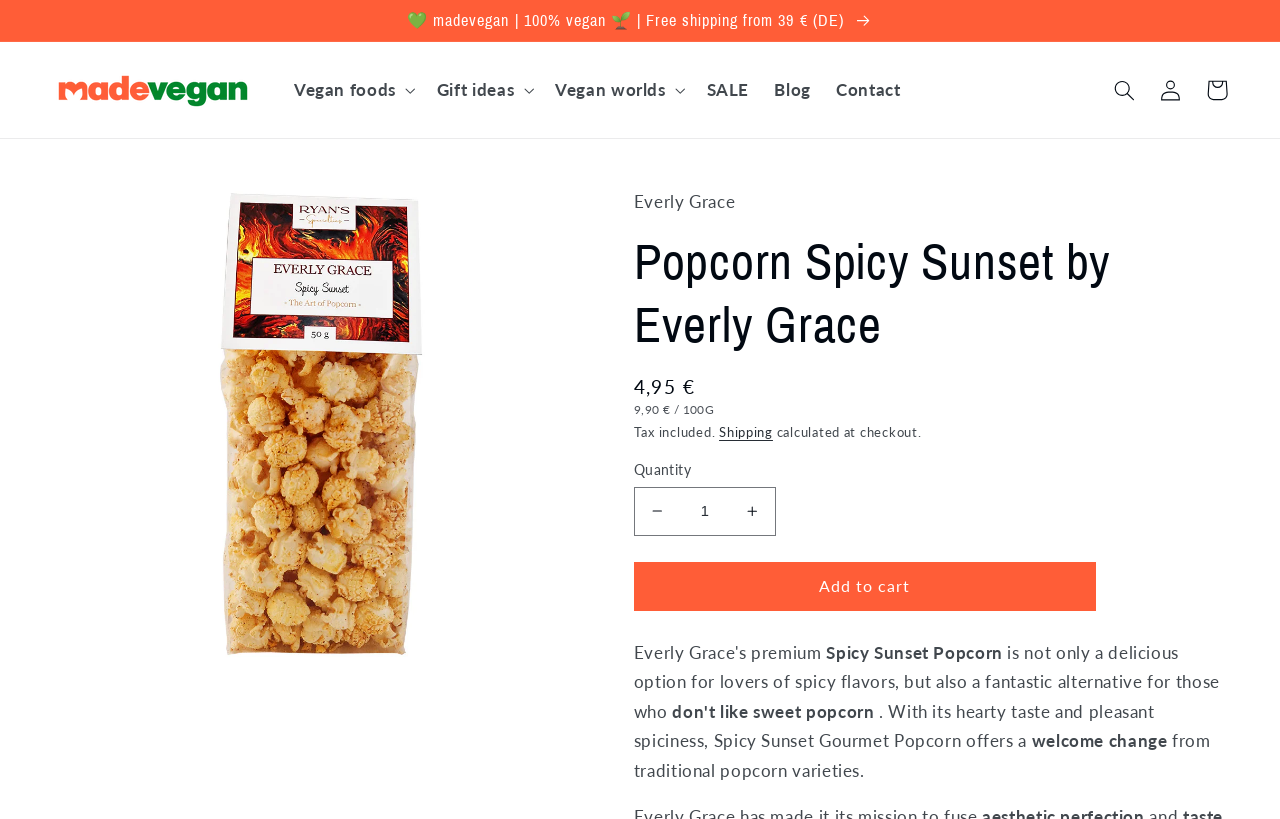Please determine the bounding box coordinates for the element that should be clicked to follow these instructions: "Click on the 'Vegan foods' button".

[0.22, 0.081, 0.331, 0.139]